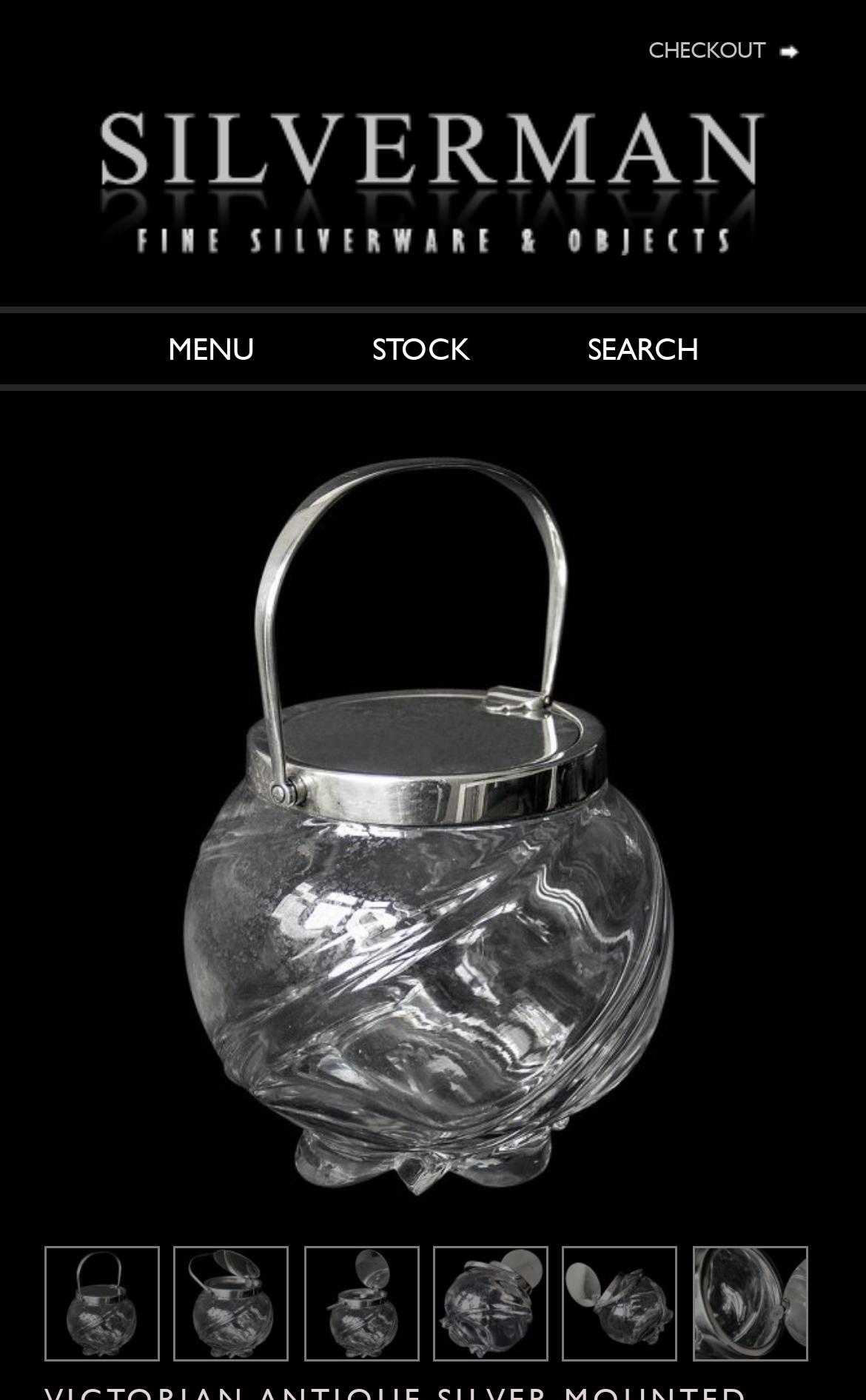What is the purpose of the 'SEARCH' link?
Use the information from the image to give a detailed answer to the question.

The text 'SEARCH' suggests that the link is intended for searching the website, likely to find specific products or content.